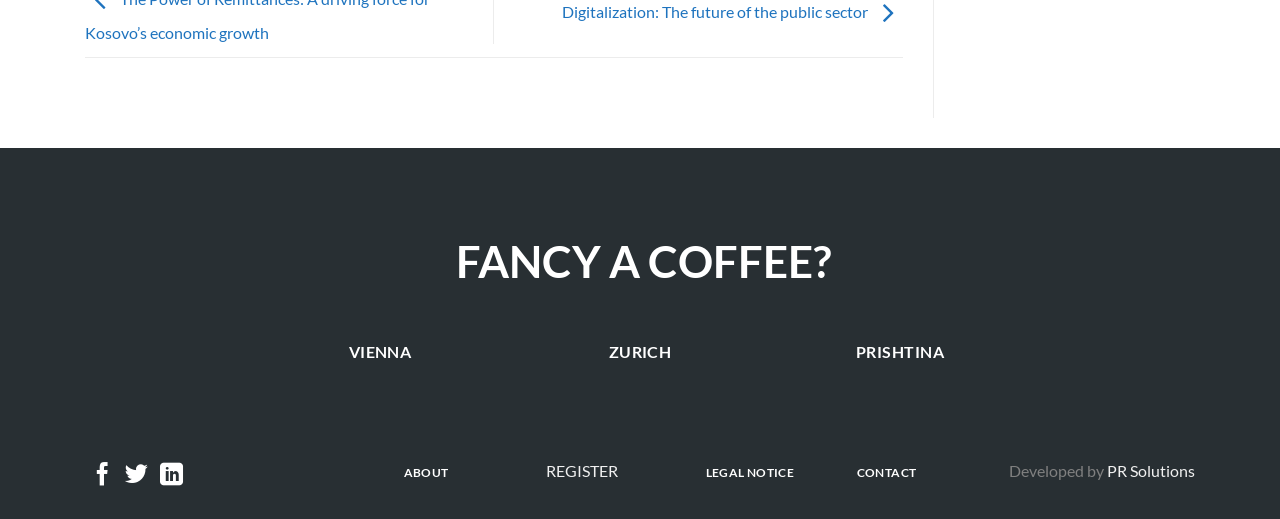Provide a brief response in the form of a single word or phrase:
How many city links are there?

3